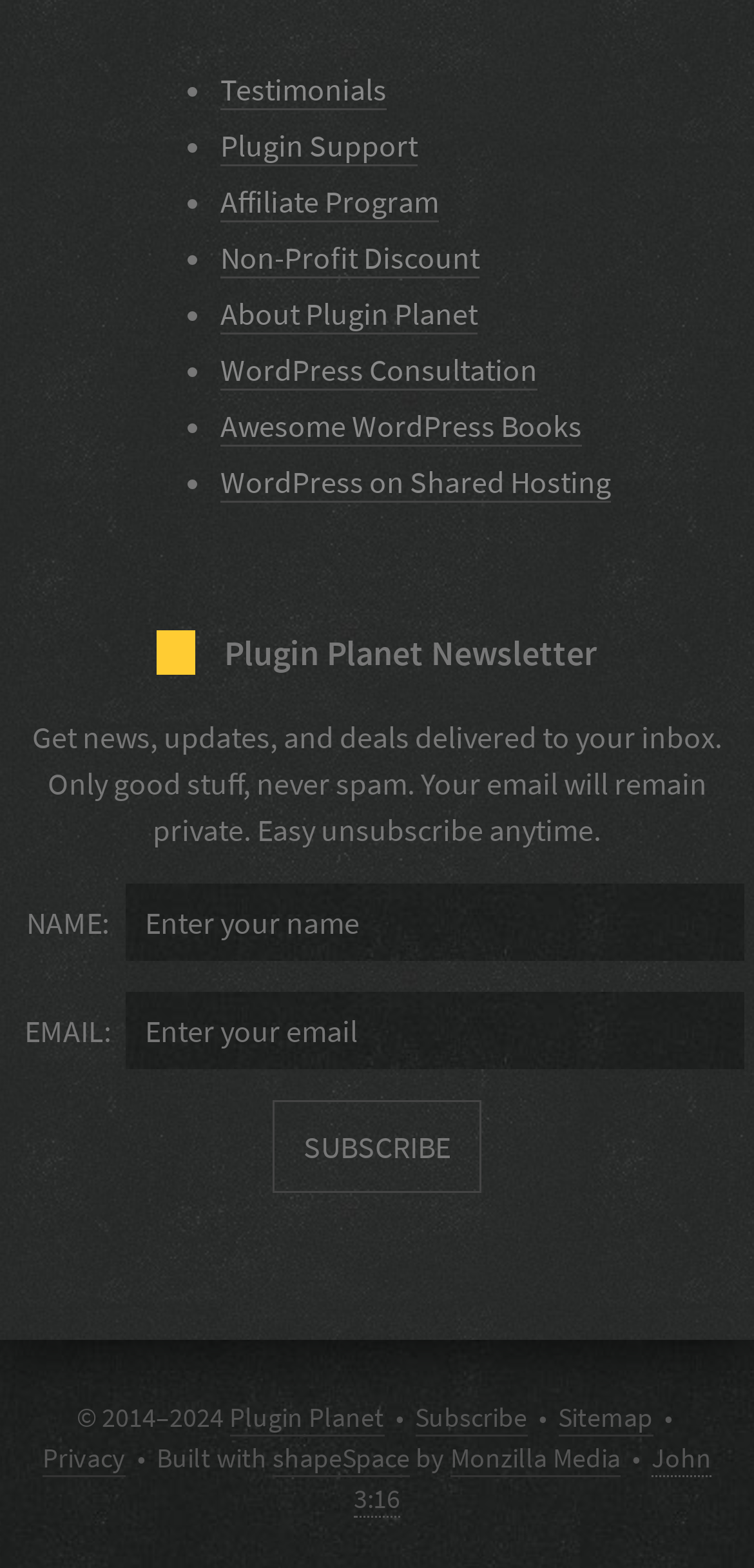Identify the bounding box for the given UI element using the description provided. Coordinates should be in the format (top-left x, top-left y, bottom-right x, bottom-right y) and must be between 0 and 1. Here is the description: About Plugin Planet

[0.292, 0.181, 0.633, 0.207]